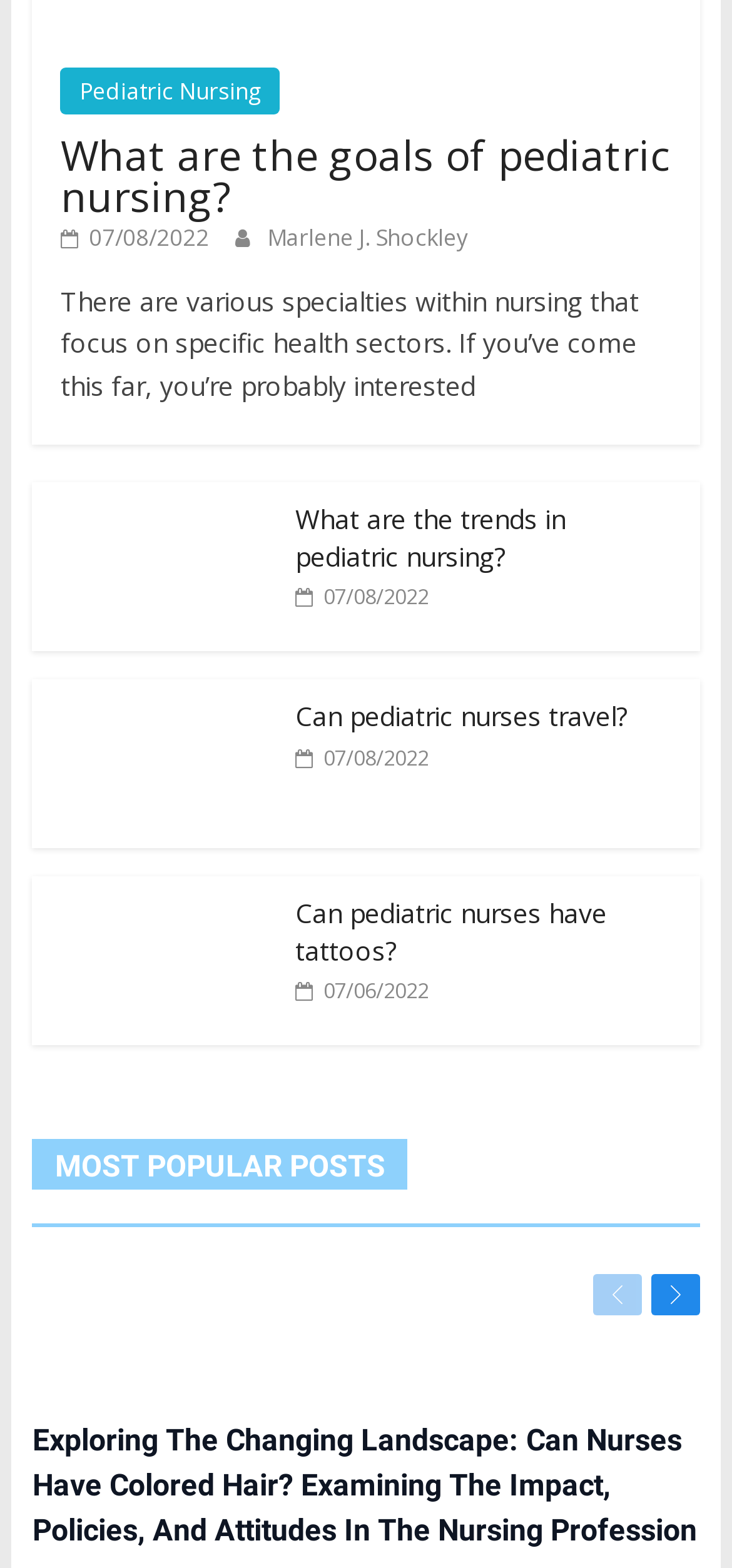Please identify the bounding box coordinates of the clickable area that will fulfill the following instruction: "Go to 'How Much Do Labor And Delivery Nurses Make? Get The Salary Info!'". The coordinates should be in the format of four float numbers between 0 and 1, i.e., [left, top, right, bottom].

[0.108, 0.733, 0.892, 0.796]